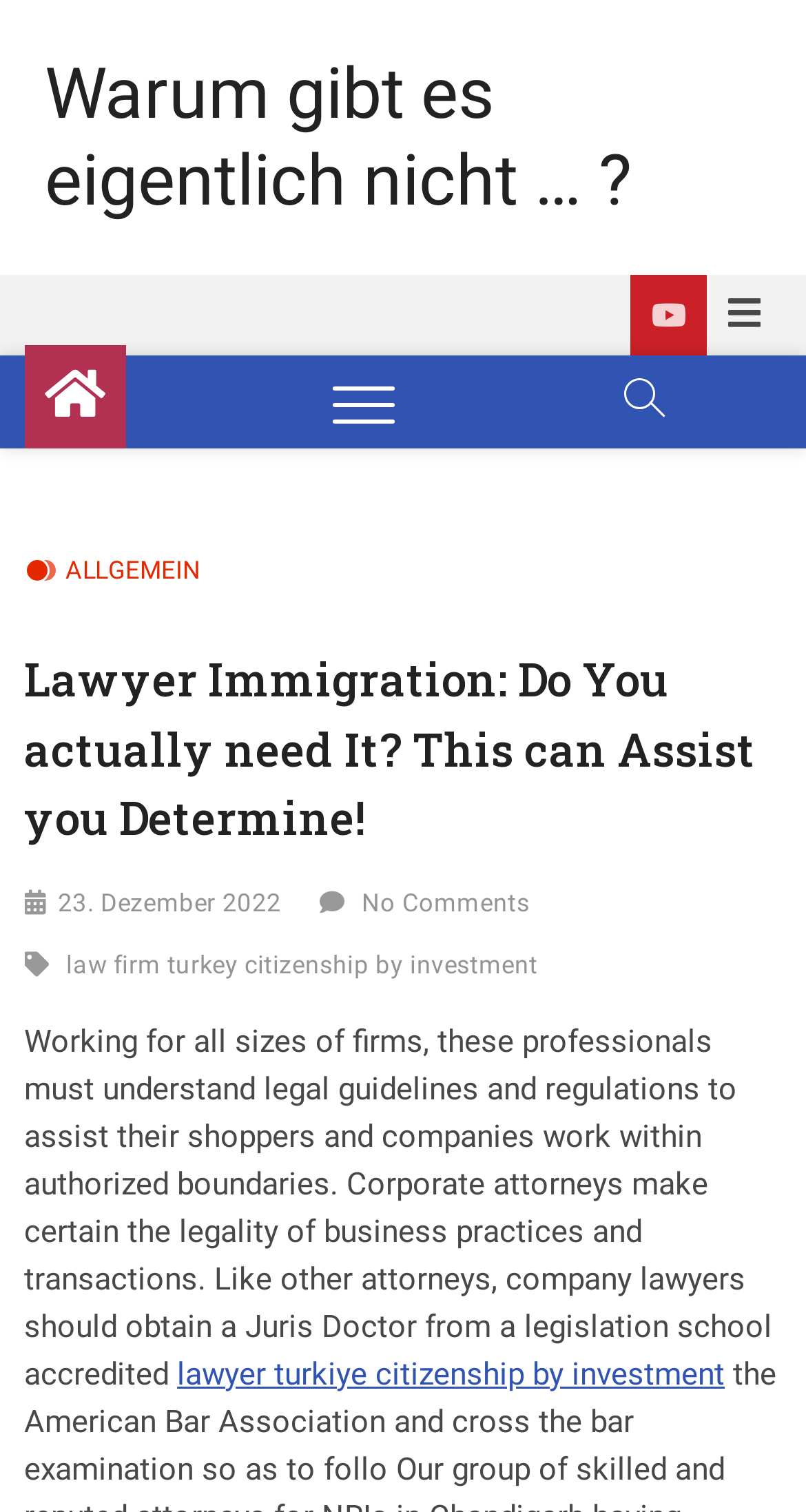What is the related topic mentioned in the article?
Please provide a full and detailed response to the question.

The article mentions 'law firm turkey citizenship by investment' as a related topic, which suggests that it is a relevant area of discussion in the context of lawyer immigration.